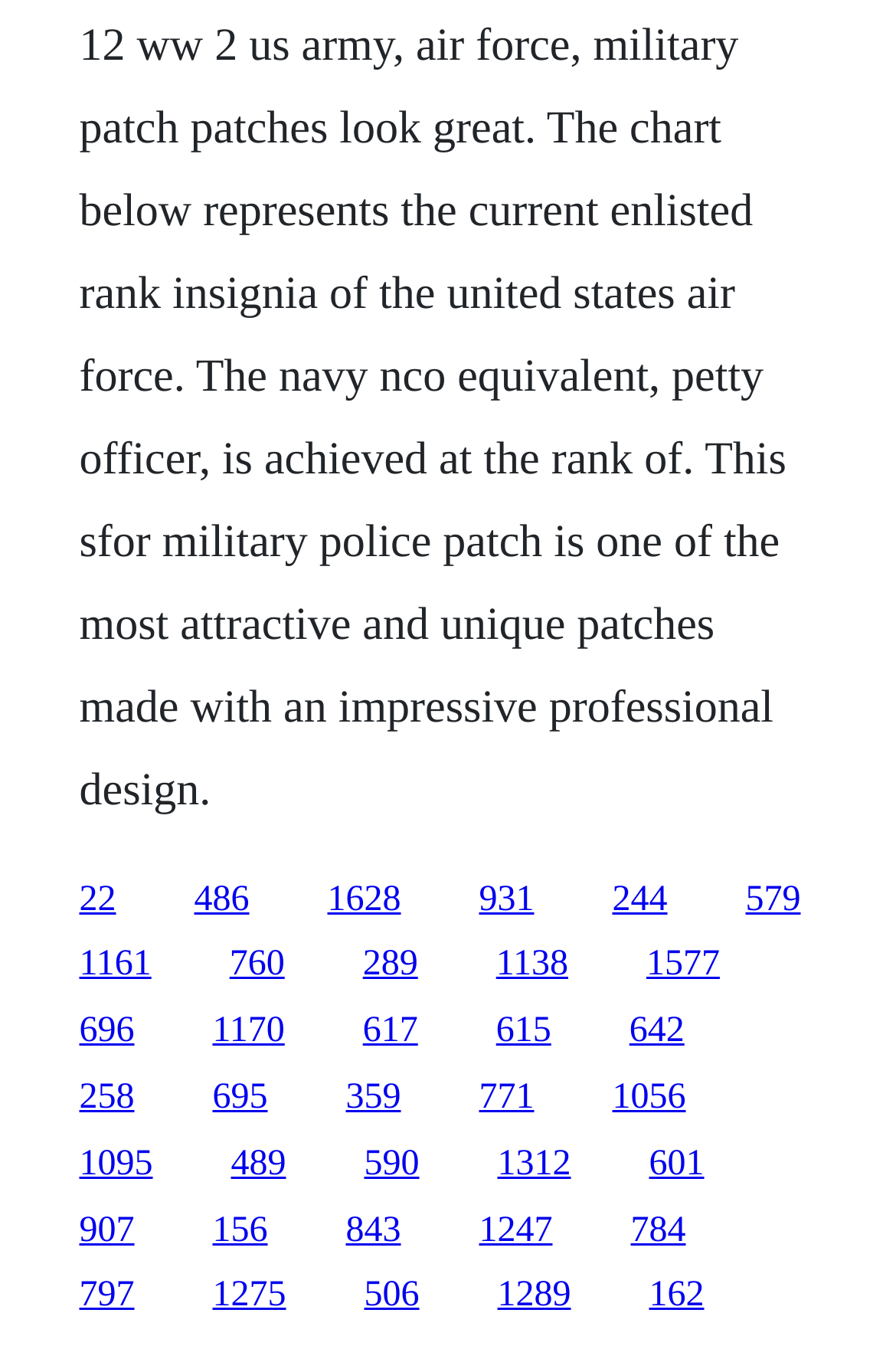Mark the bounding box of the element that matches the following description: "486".

[0.217, 0.652, 0.278, 0.681]